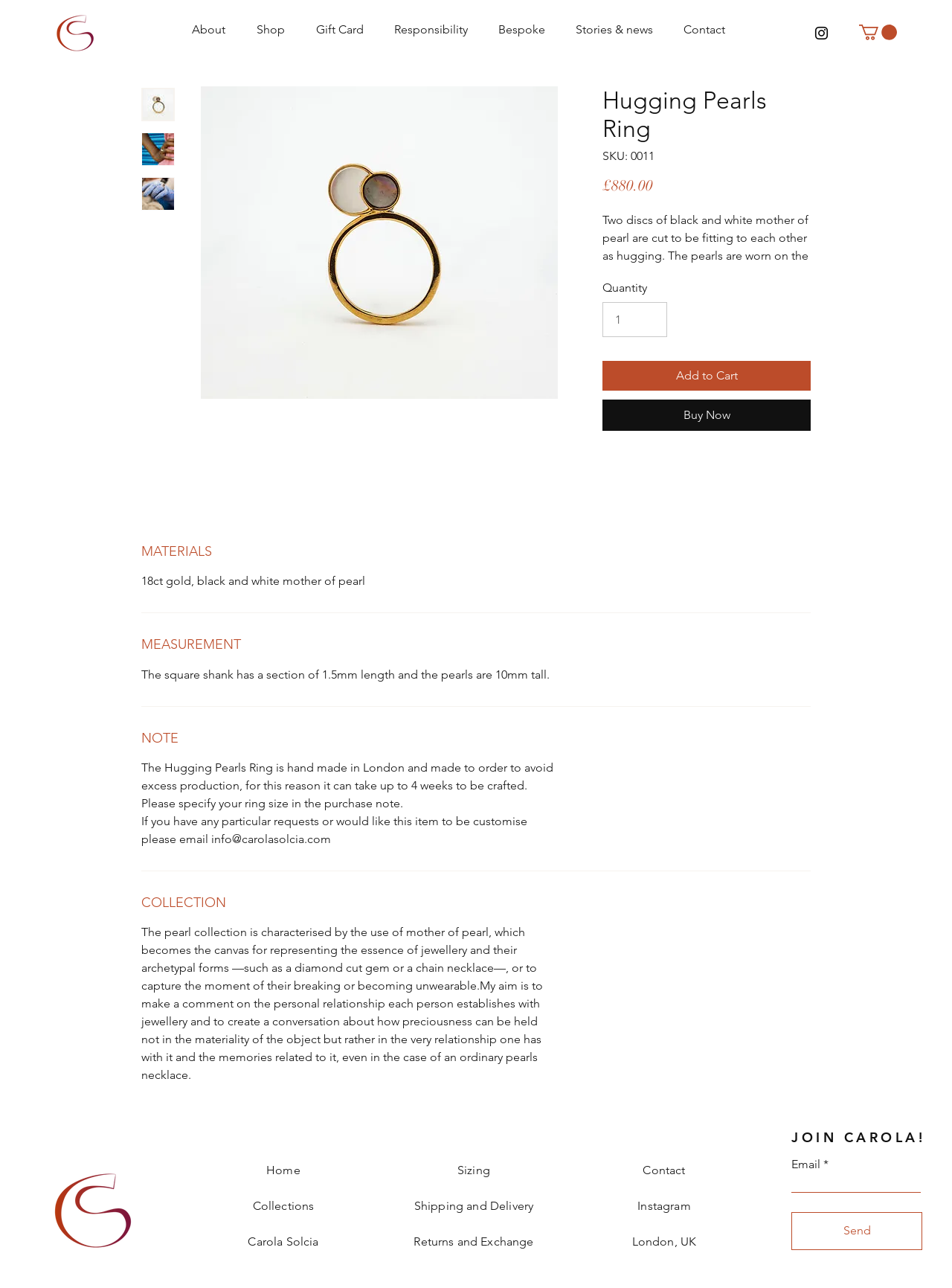Kindly determine the bounding box coordinates for the clickable area to achieve the given instruction: "Subscribe to the newsletter".

[0.831, 0.909, 0.967, 0.926]